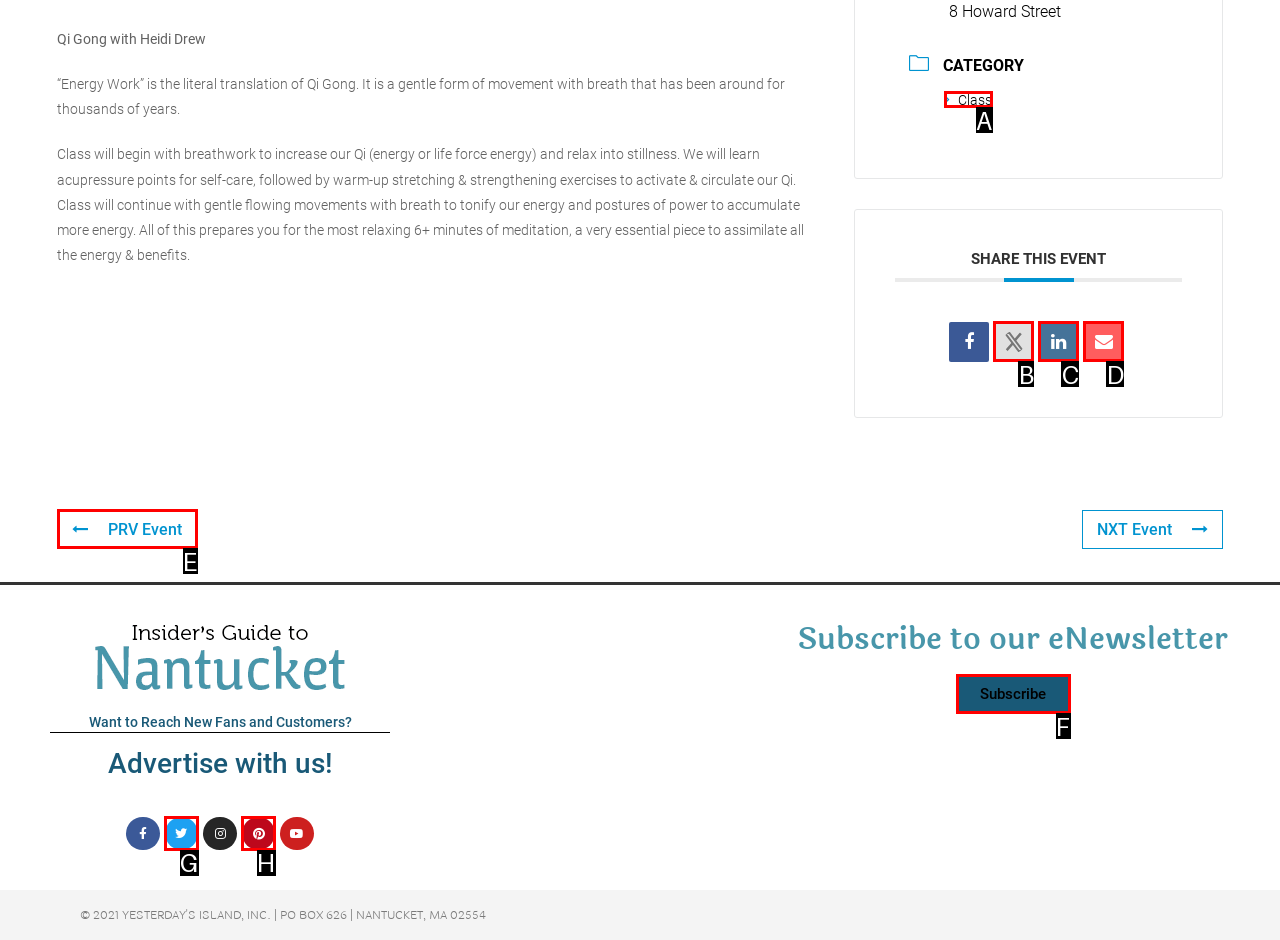Identify the letter of the option that best matches the following description: title="X Social Network". Respond with the letter directly.

B